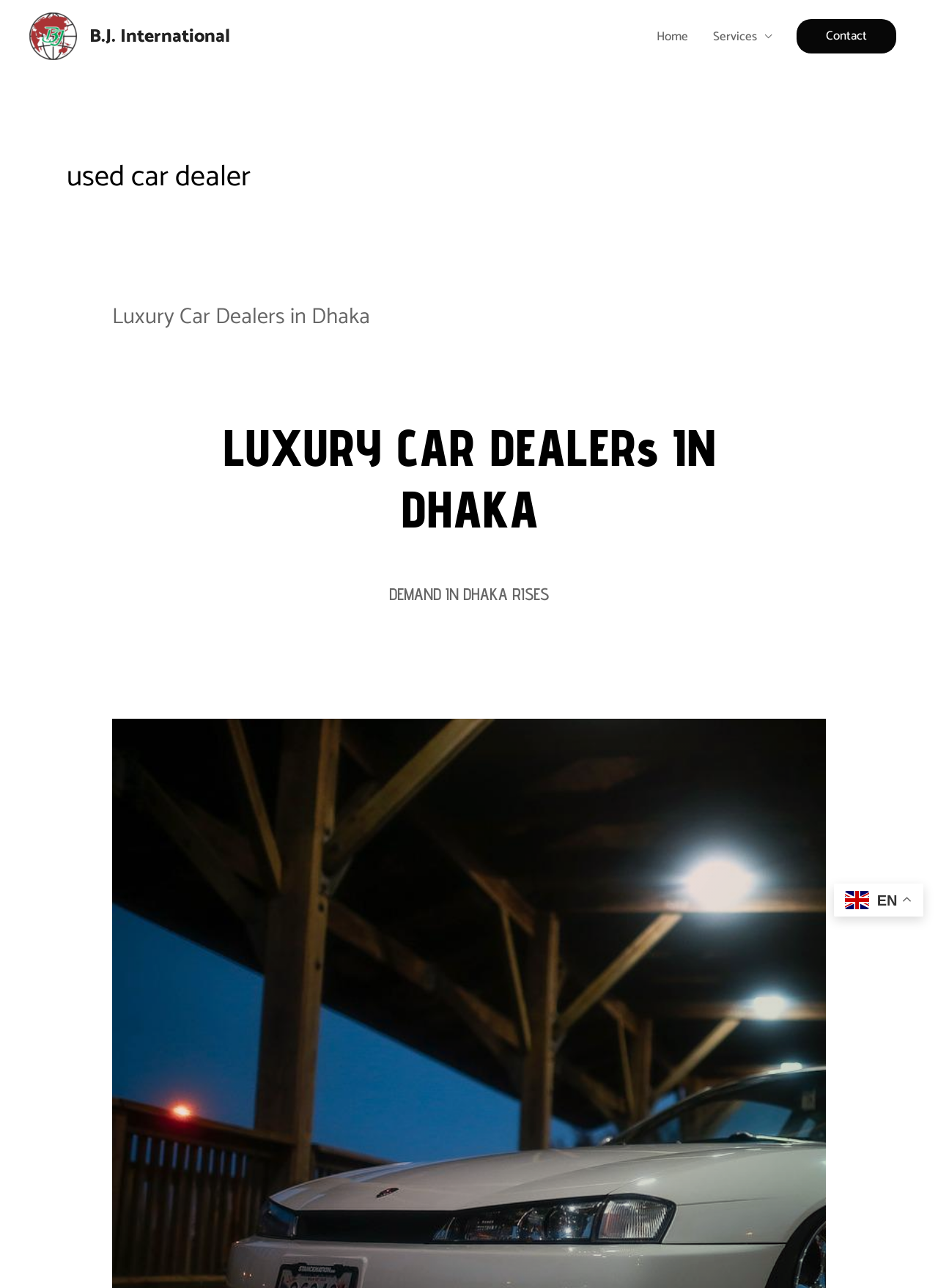Extract the text of the main heading from the webpage.

used car dealer